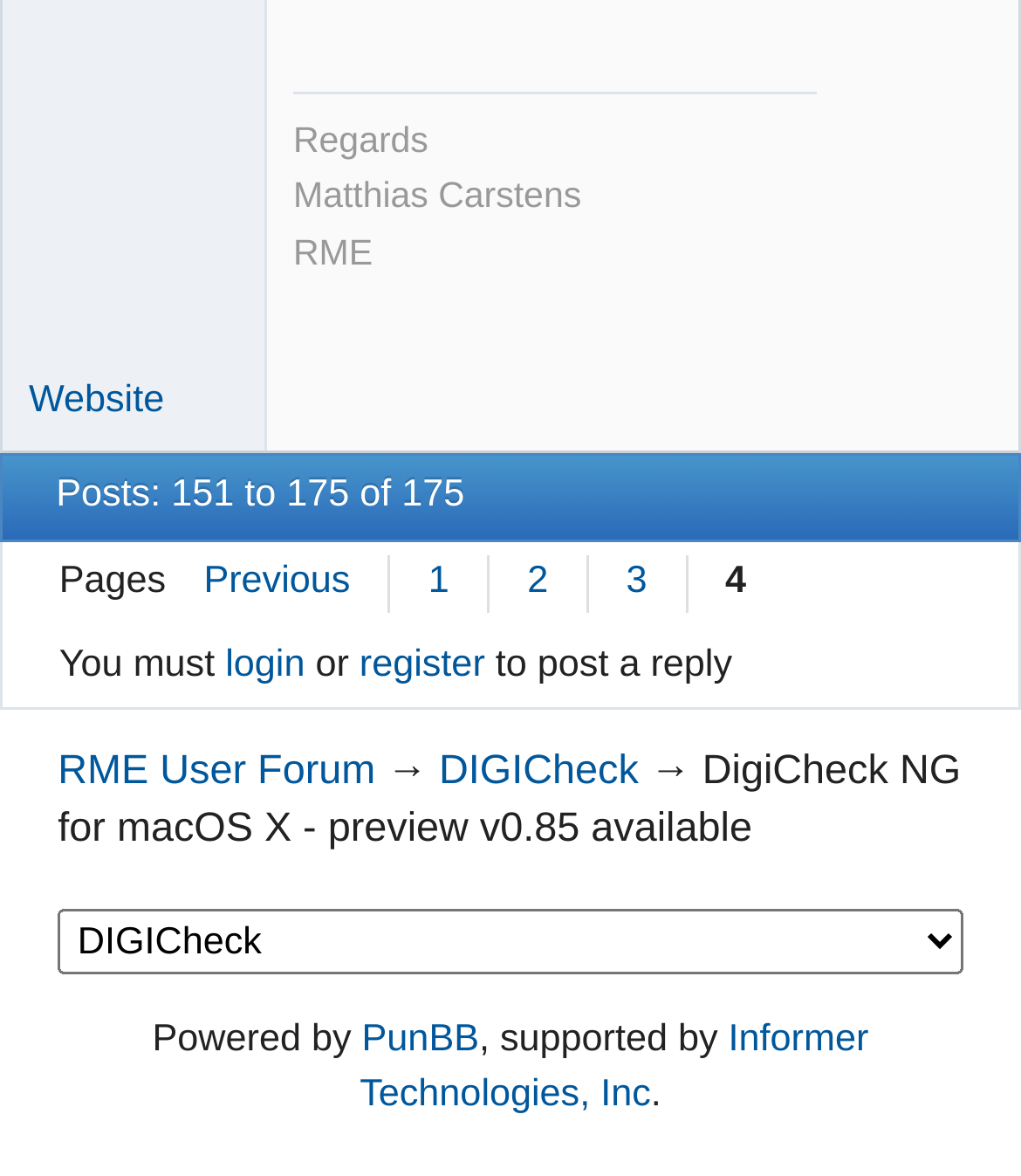Can you determine the bounding box coordinates of the area that needs to be clicked to fulfill the following instruction: "Go to page 1"?

[0.38, 0.472, 0.477, 0.52]